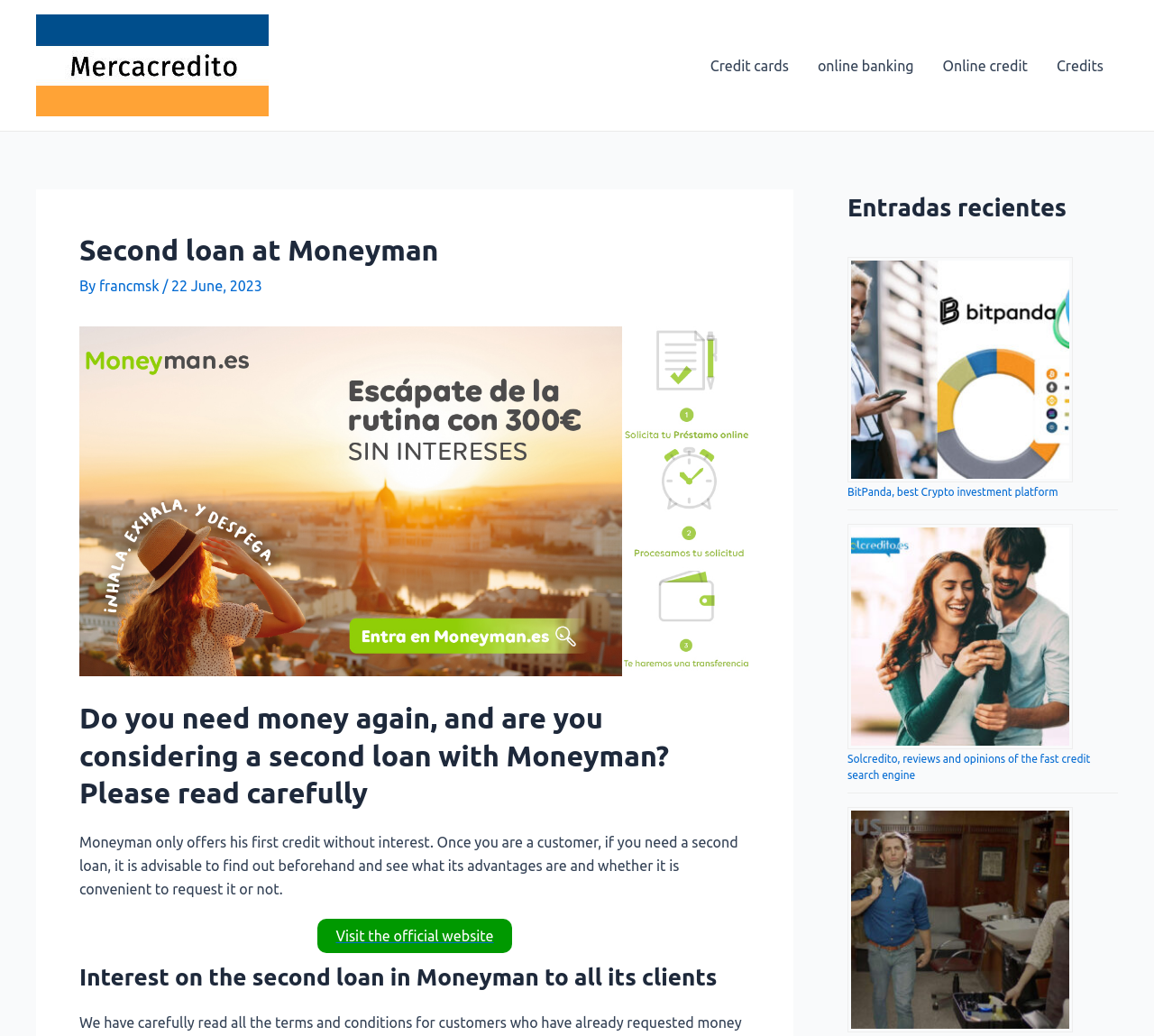What is the topic of the main content on this webpage?
Examine the screenshot and reply with a single word or phrase.

Second loan with Moneyman